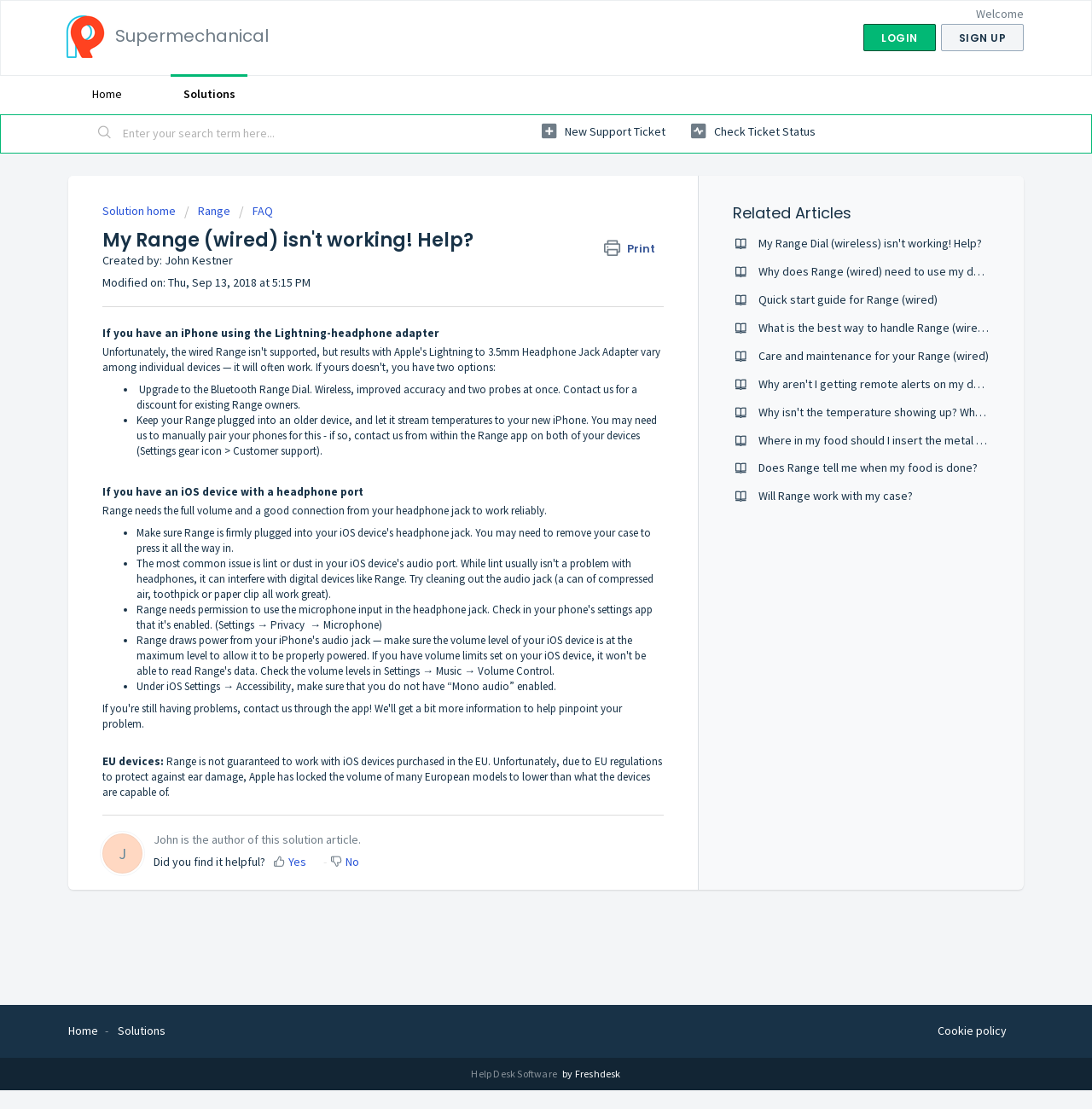How many list markers are there in the article?
Based on the visual details in the image, please answer the question thoroughly.

I counted the list markers by looking at the static text elements that start with '•' and found six of them in the article section of the webpage.